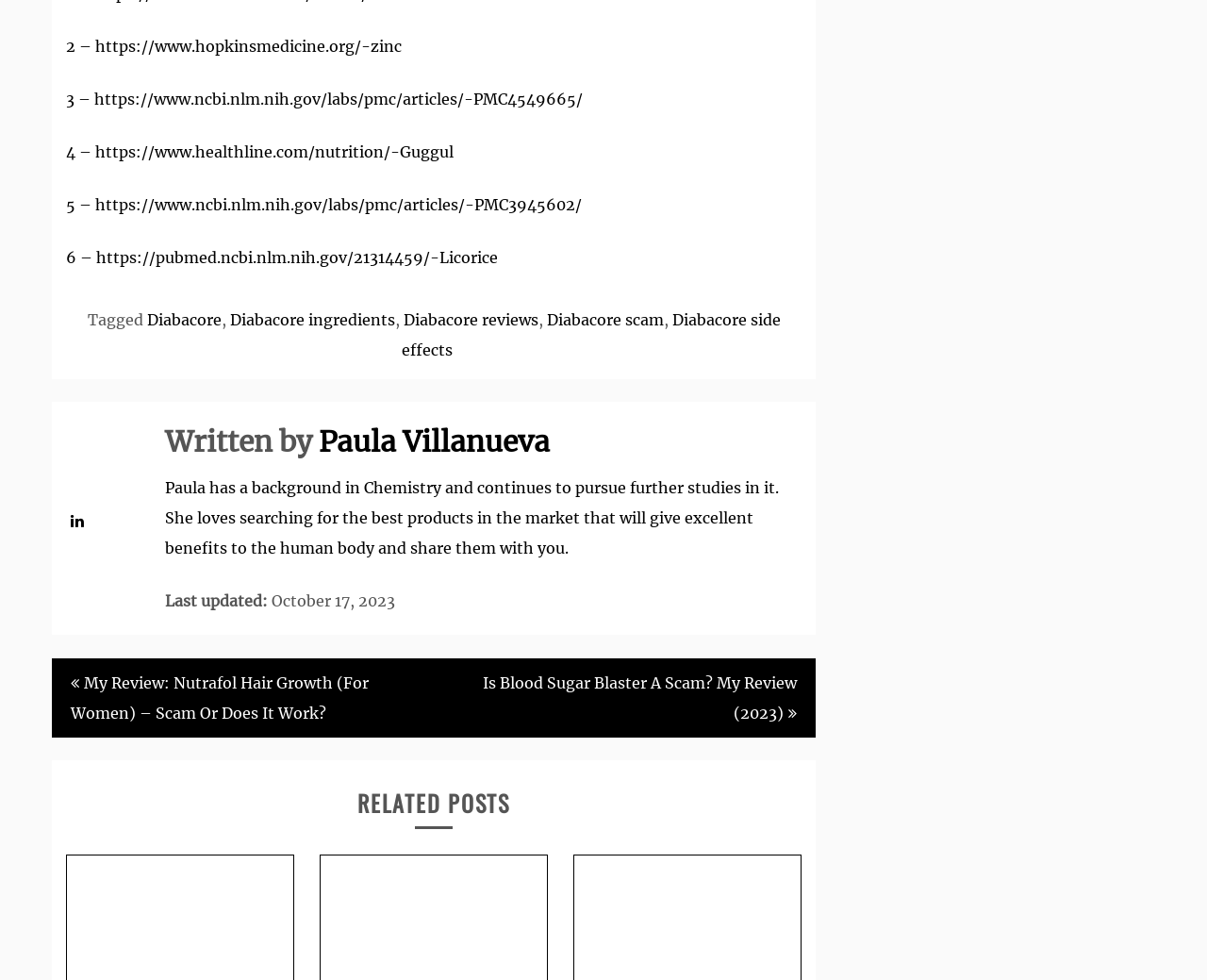Pinpoint the bounding box coordinates of the clickable element needed to complete the instruction: "Click the link to learn about Diabacore". The coordinates should be provided as four float numbers between 0 and 1: [left, top, right, bottom].

[0.121, 0.317, 0.183, 0.336]